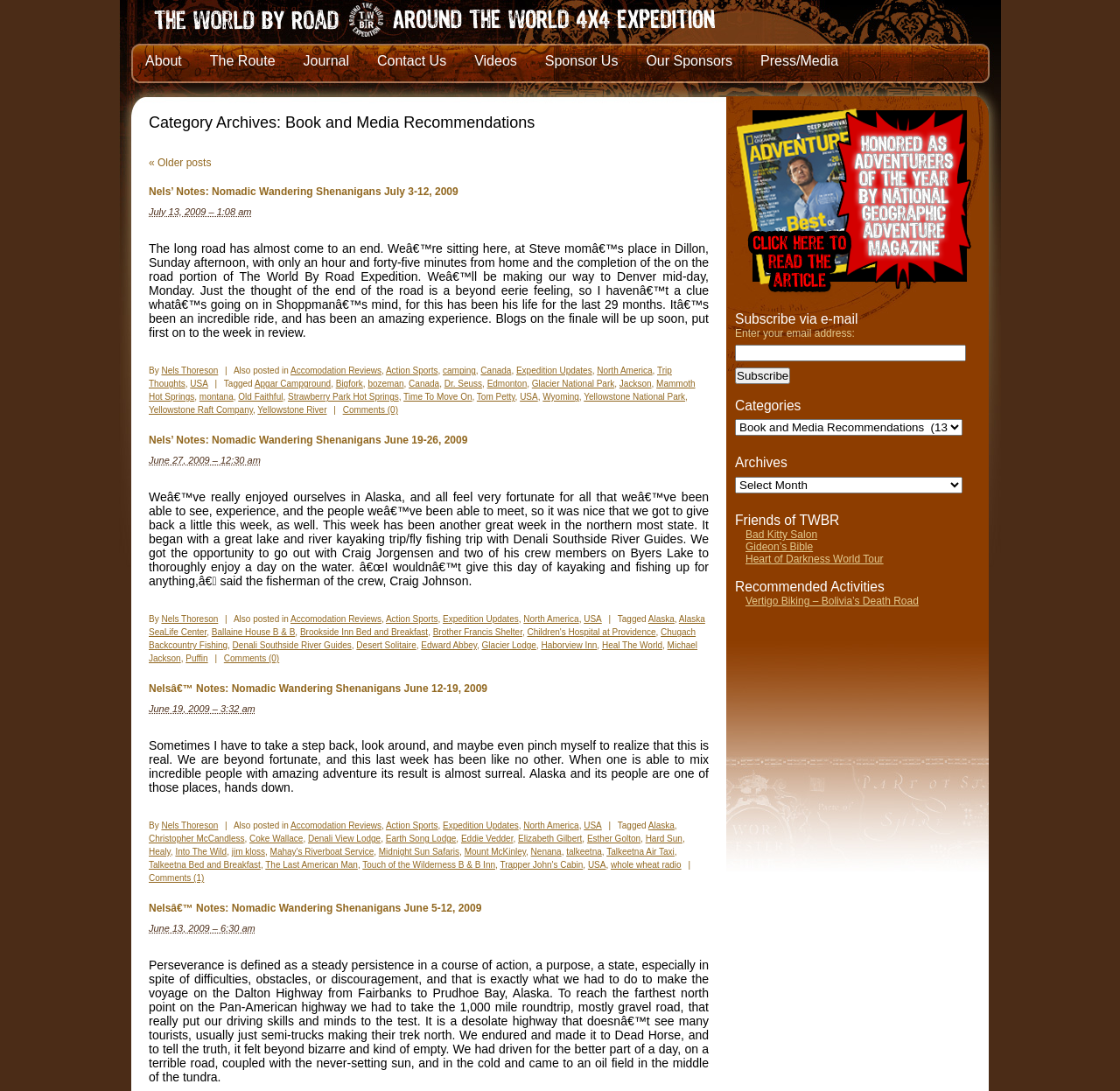Identify the bounding box coordinates necessary to click and complete the given instruction: "Click on the 'openedx/cs_comments_service' link".

None